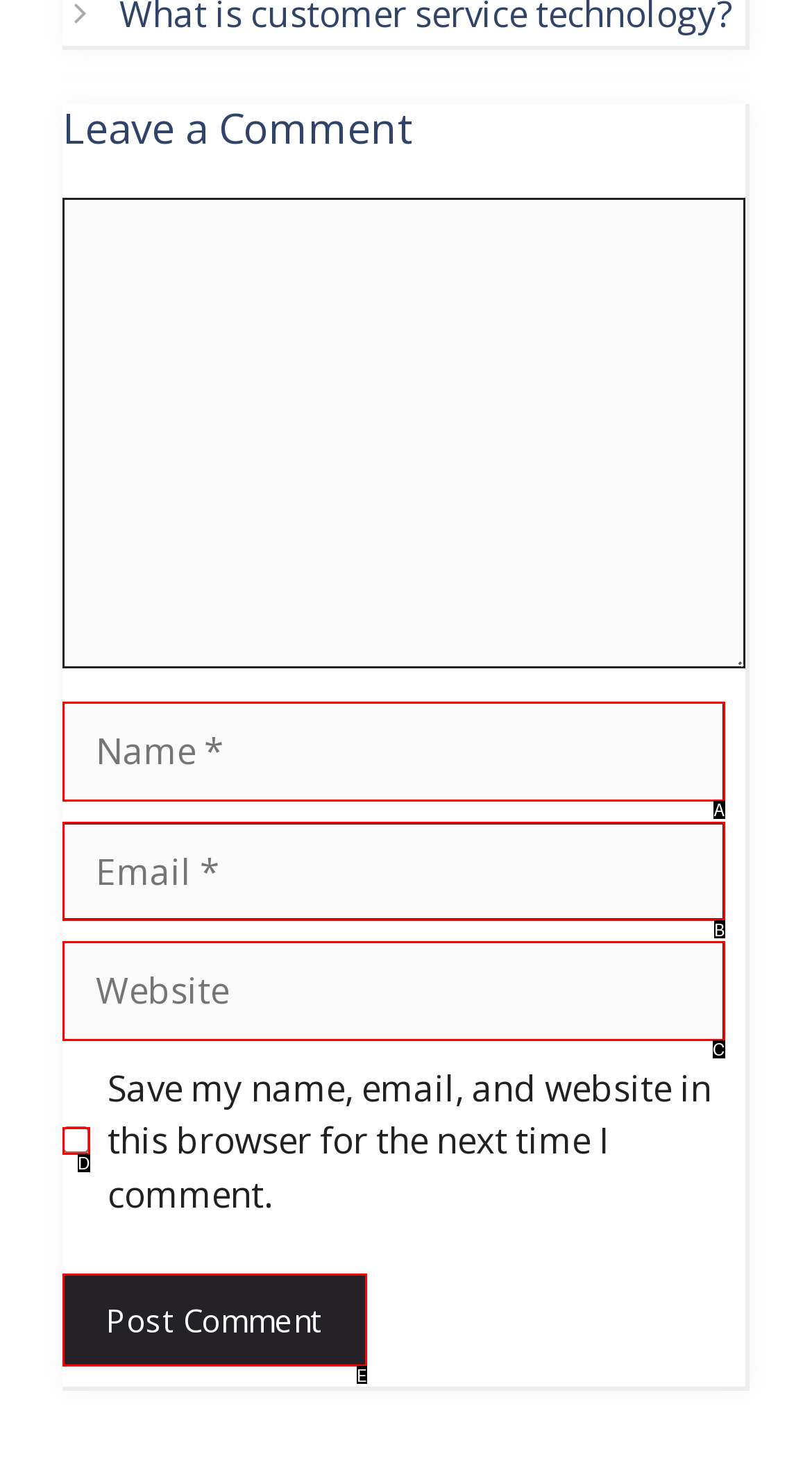Identify the UI element that best fits the description: parent_node: Comment name="email" placeholder="Email *"
Respond with the letter representing the correct option.

B